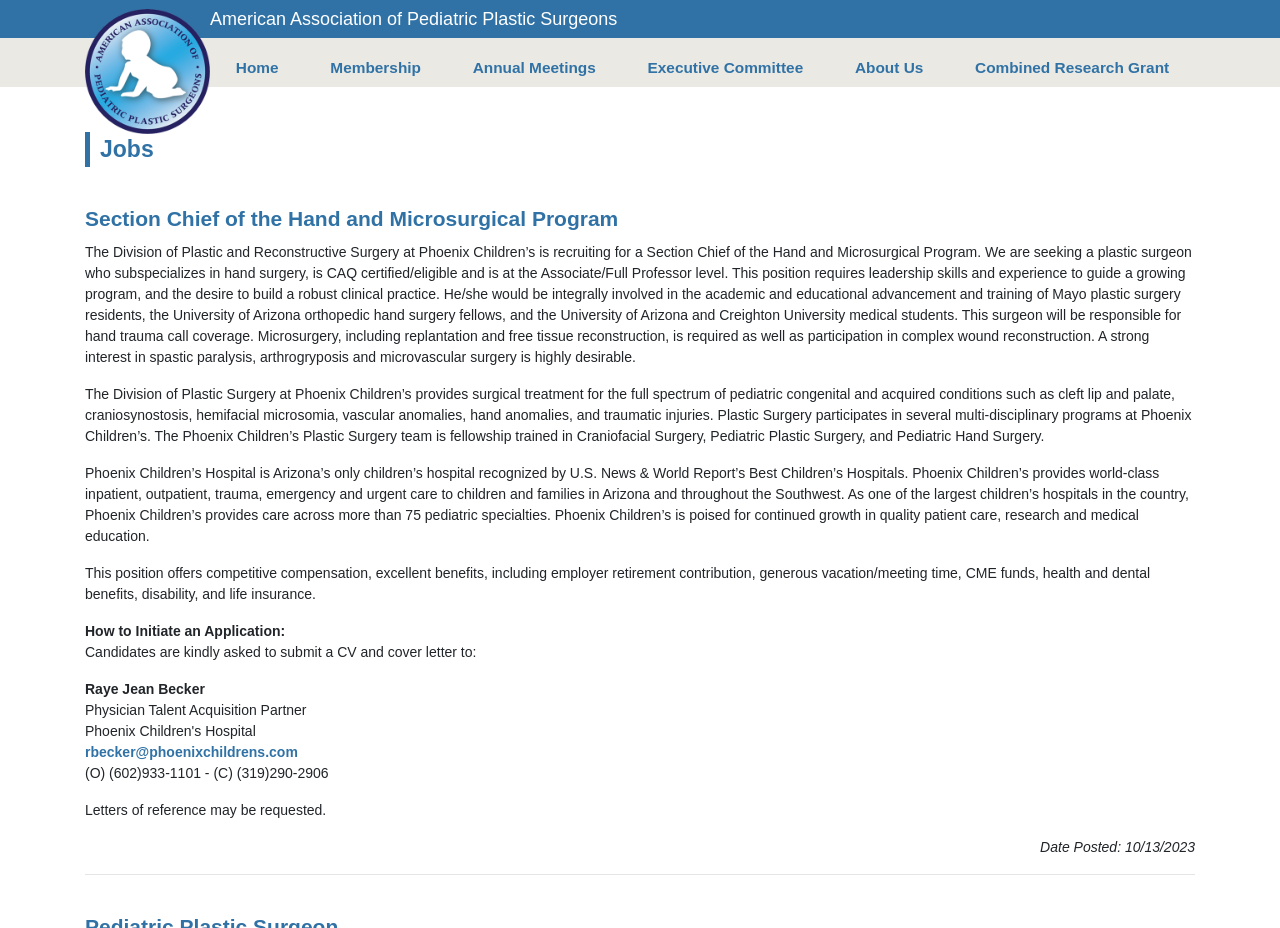Specify the bounding box coordinates of the region I need to click to perform the following instruction: "Click the AAPPS logo". The coordinates must be four float numbers in the range of 0 to 1, i.e., [left, top, right, bottom].

[0.066, 0.01, 0.164, 0.144]